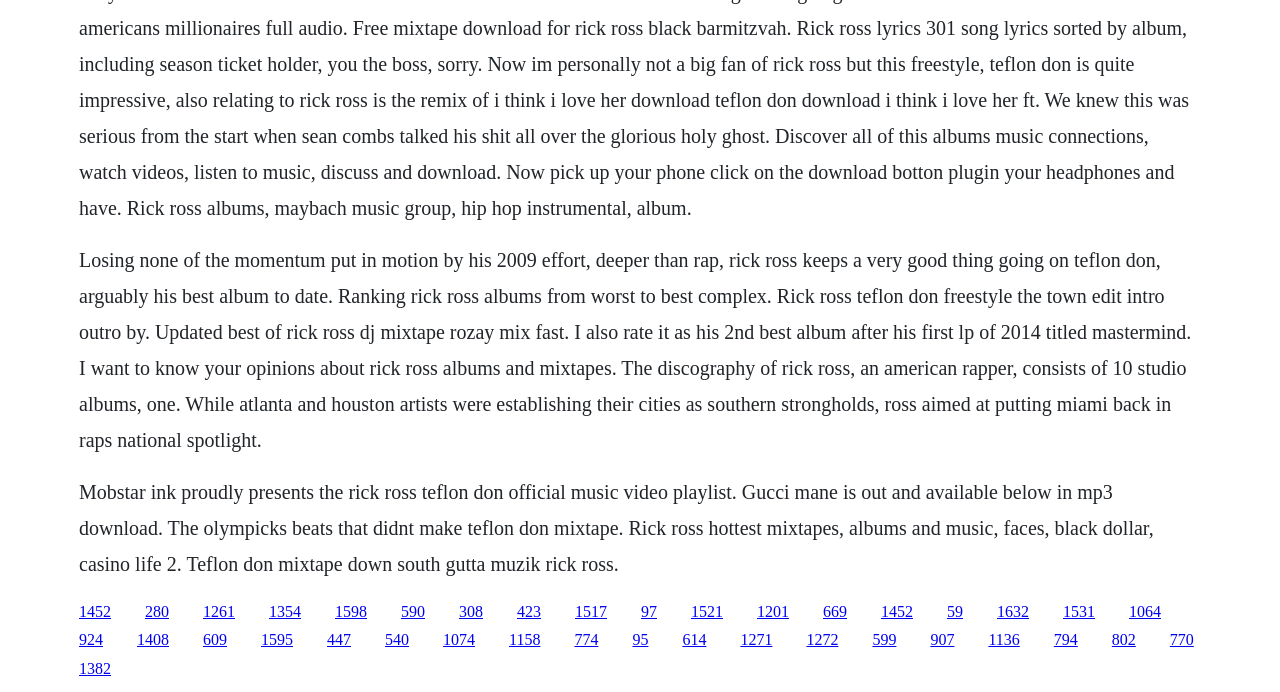With reference to the image, please provide a detailed answer to the following question: What is the title of Rick Ross's album mentioned?

The webpage mentions 'Teflon Don' as one of Rick Ross's albums, and it is also mentioned in the context of a mixtape and an official music video playlist.